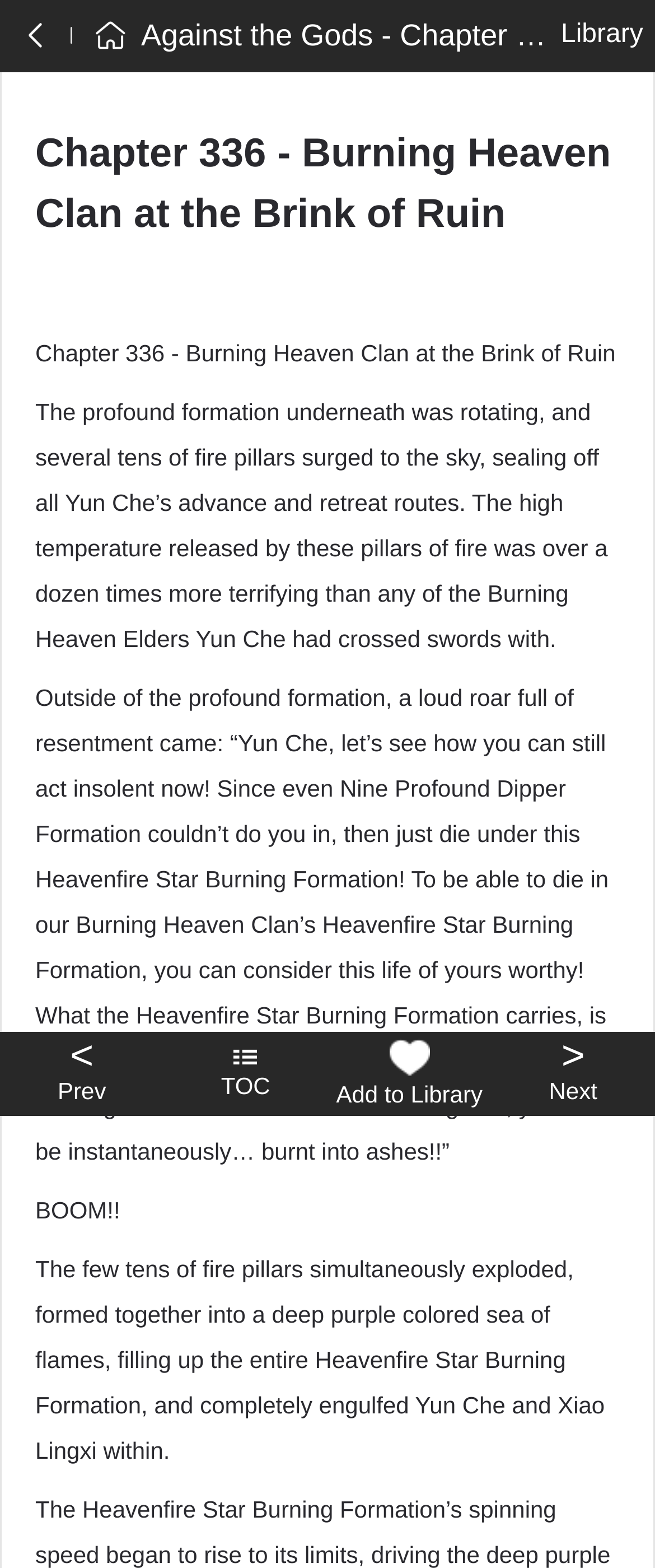What is the current chapter number?
Please provide a full and detailed response to the question.

I determined the current chapter number by looking at the heading element which contains the text 'Chapter 336 - Burning Heaven Clan at the Brink of Ruin'.